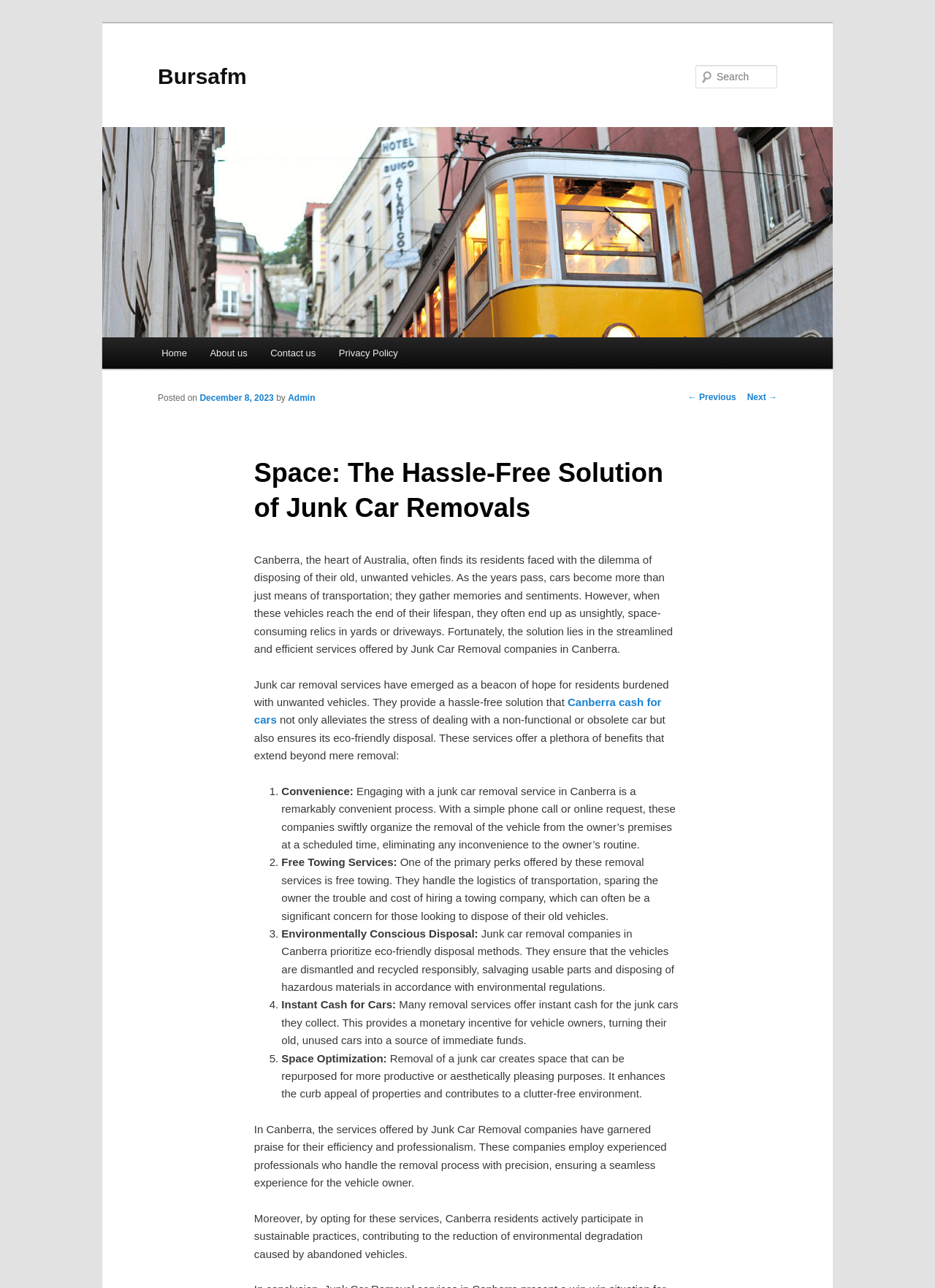What do junk car removal services offer to vehicle owners?
Refer to the image and provide a detailed answer to the question.

The webpage mentions that many removal services offer instant cash for the junk cars they collect. This provides a monetary incentive for vehicle owners, turning their old, unused cars into a source of immediate funds.